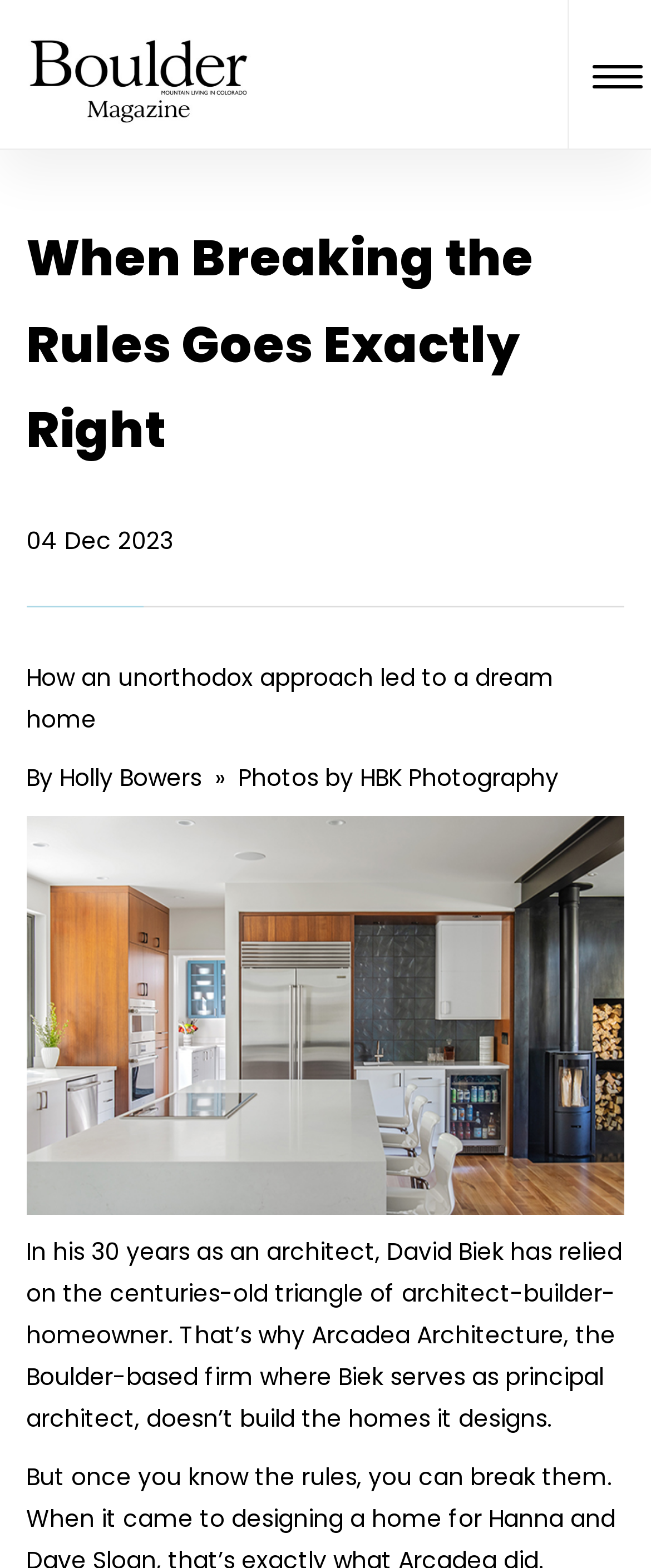Who is the principal architect of Arcadea Architecture?
Please give a detailed and elaborate explanation in response to the question.

I found the name of the principal architect by reading the static text element that mentions 'David Biek' as the principal architect of Arcadea Architecture. This element is located within the header section of the webpage.